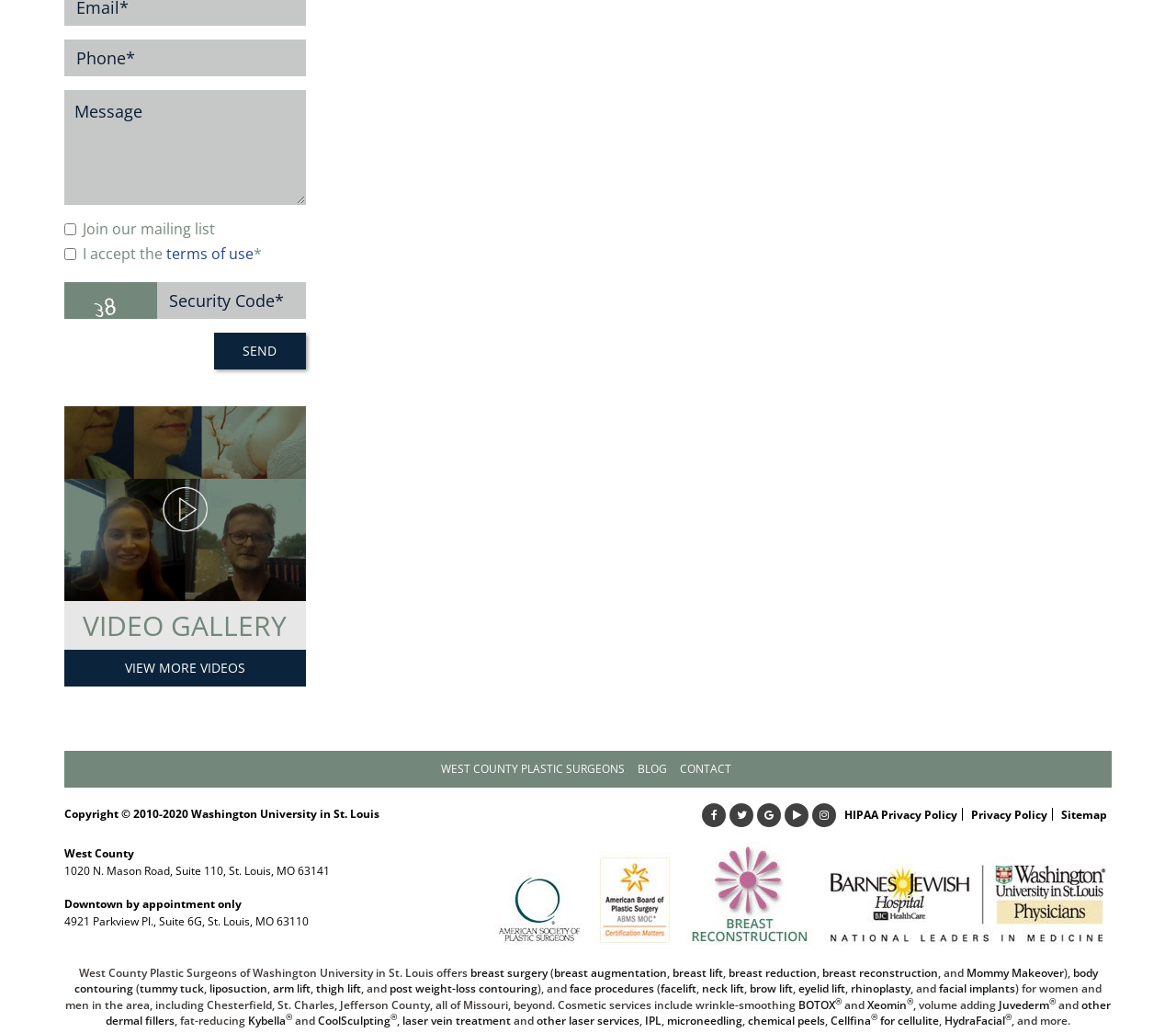Please provide a one-word or short phrase answer to the question:
What is the purpose of the 'Security Code*' field?

To verify user input